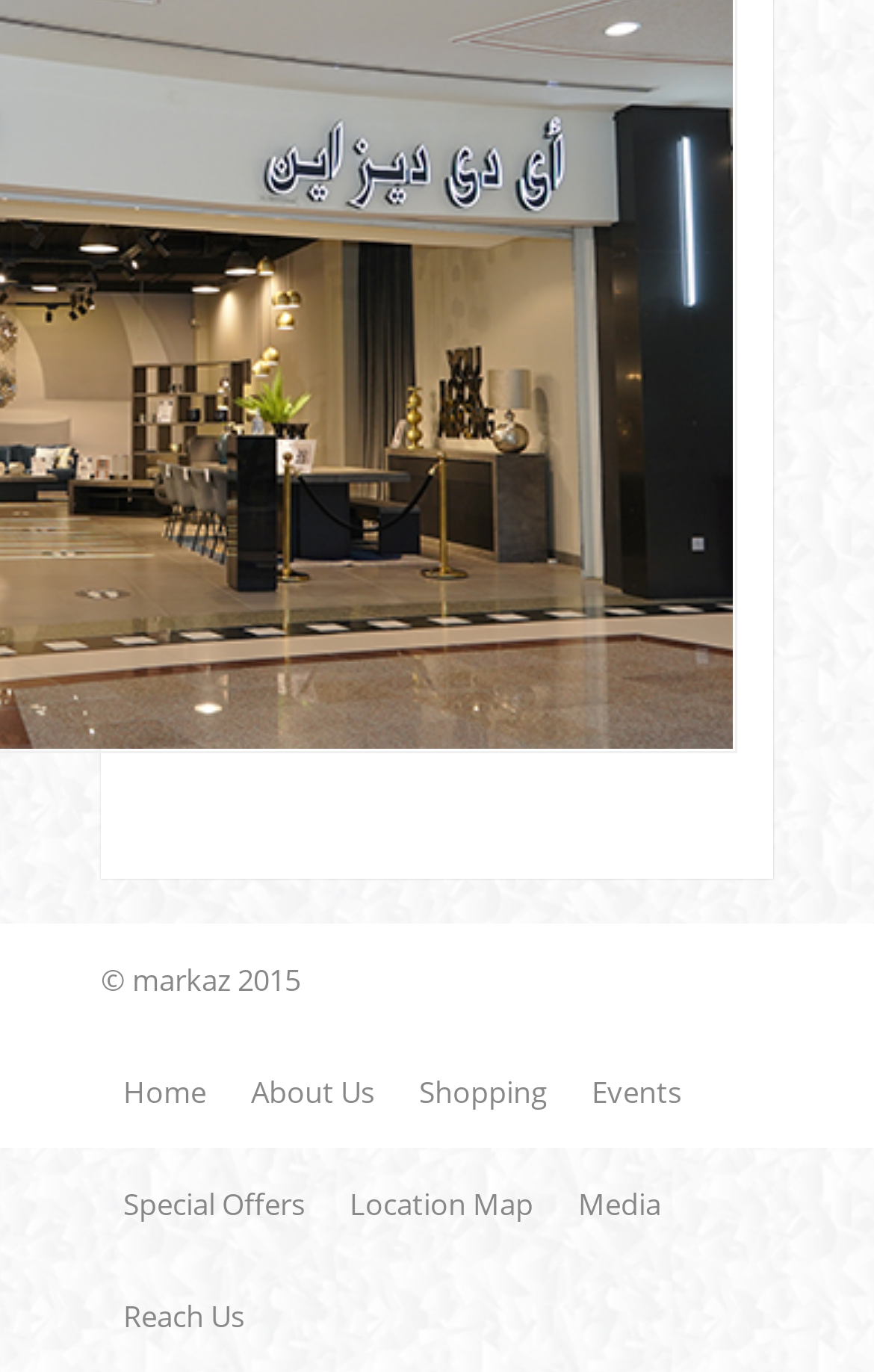Find the bounding box coordinates of the UI element according to this description: "631-724-8833".

None